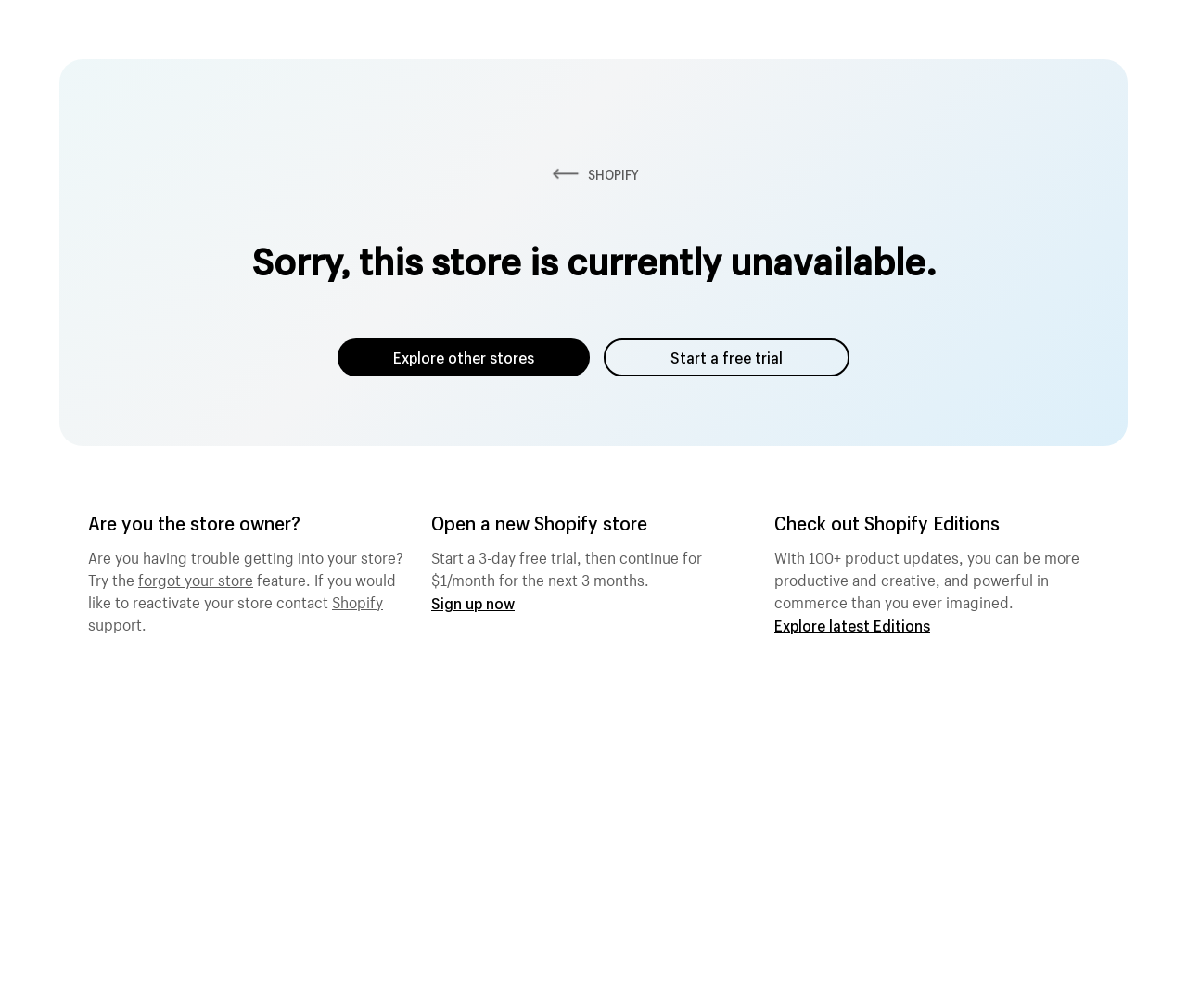Summarize the webpage with a detailed and informative caption.

The webpage appears to be a Shopify ecommerce platform page. At the top, there is a link to "SHOPIFY" accompanied by an image, likely the company's logo. Below this, a prominent heading reads "Sorry, this store is currently unavailable." 

To the right of this heading, there are two links: "Explore other stores" and "Start a free trial". 

Further down, a section is dedicated to store owners who may be experiencing issues. It asks "Are you the store owner?" and provides a link to "forgot your store" in case they need to recover their store. Additionally, it offers support from "Shopify support" and provides an option to reactivate their store.

On the right side of this section, there is an invitation to "Open a new Shopify store" with a 3-day free trial, followed by a monthly fee of $1 for the next three months. A "Sign up now" link is provided to initiate this process.

Lastly, at the bottom right, there is a section promoting "Shopify Editions", which promises over 100 product updates to enhance productivity, creativity, and commerce. A link to "Explore latest Editions" is provided for those interested in learning more.